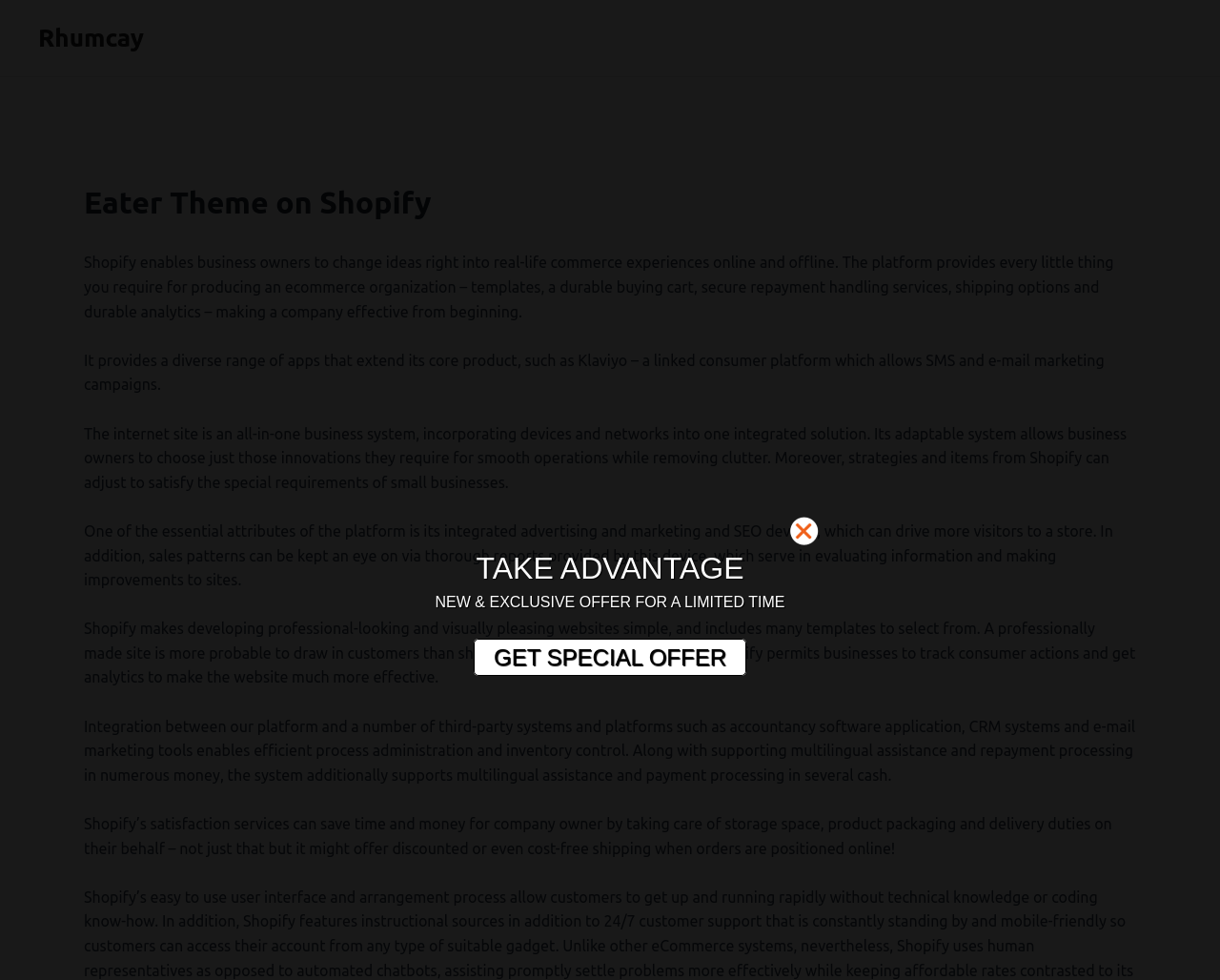Given the element description: "parent_node: TAKE ADVANTAGE", predict the bounding box coordinates of this UI element. The coordinates must be four float numbers between 0 and 1, given as [left, top, right, bottom].

[0.648, 0.527, 0.68, 0.568]